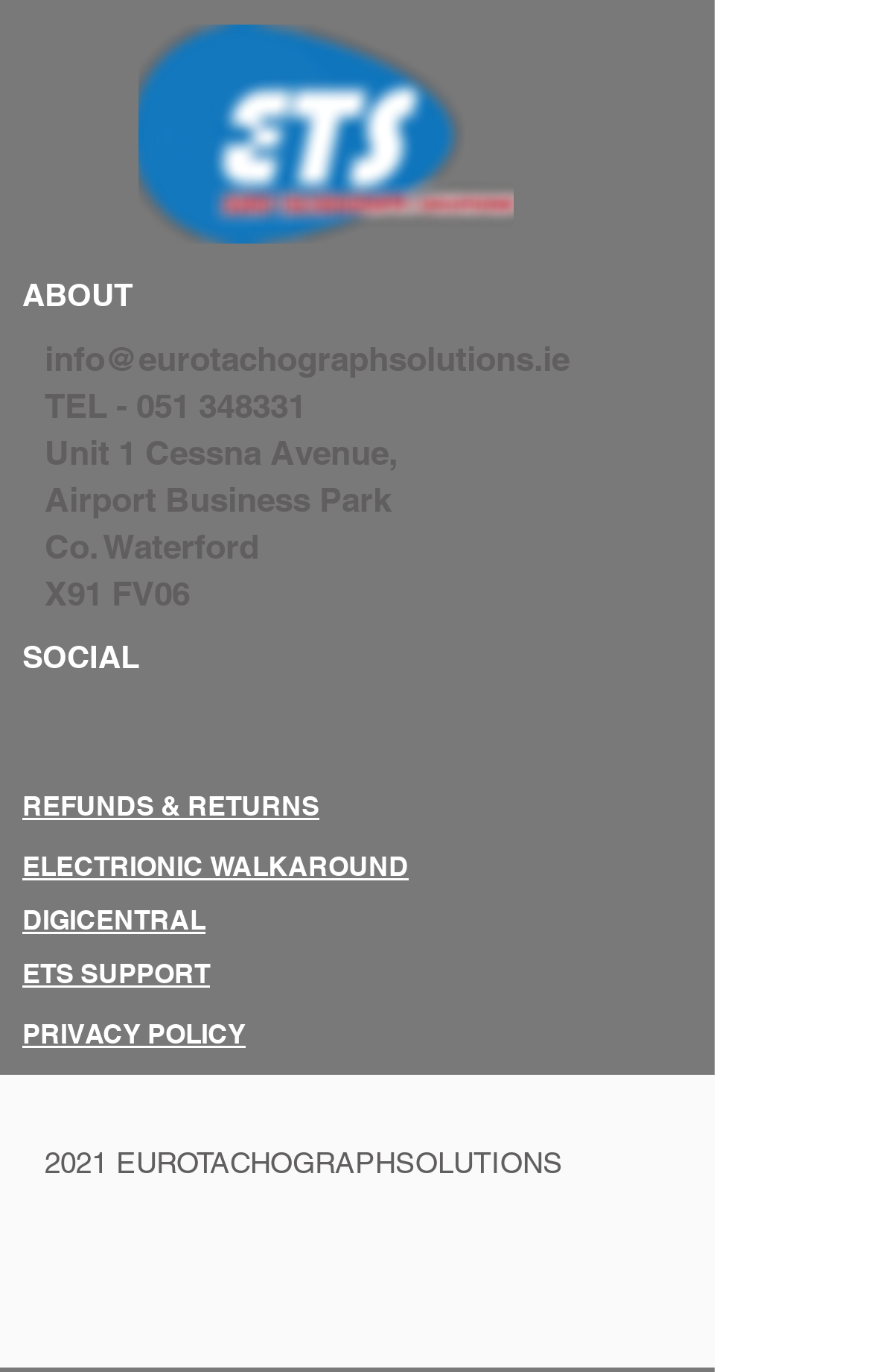Determine the bounding box coordinates of the clickable region to carry out the instruction: "Read the PRIVACY POLICY".

[0.026, 0.741, 0.282, 0.766]